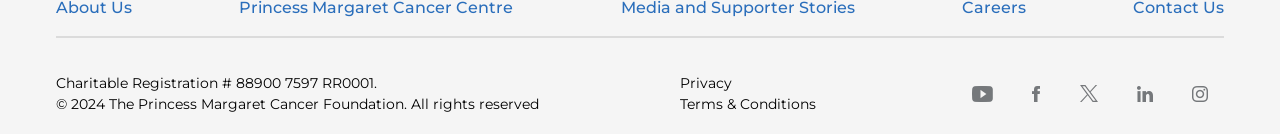Use a single word or phrase to answer the question: 
What is the charitable registration number?

88900 7597 RR0001